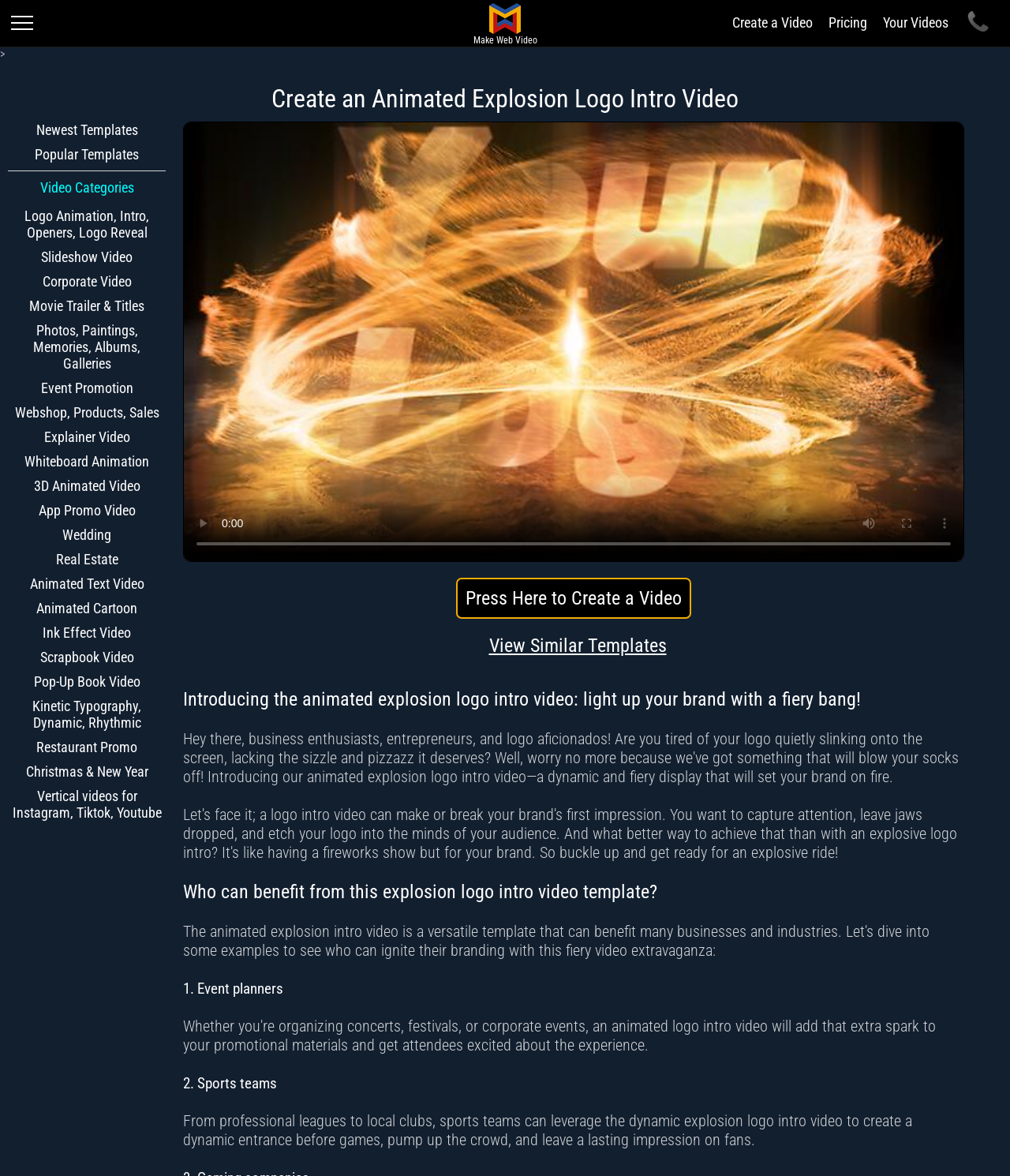Extract the primary header of the webpage and generate its text.

Create an Animated Explosion Logo Intro Video